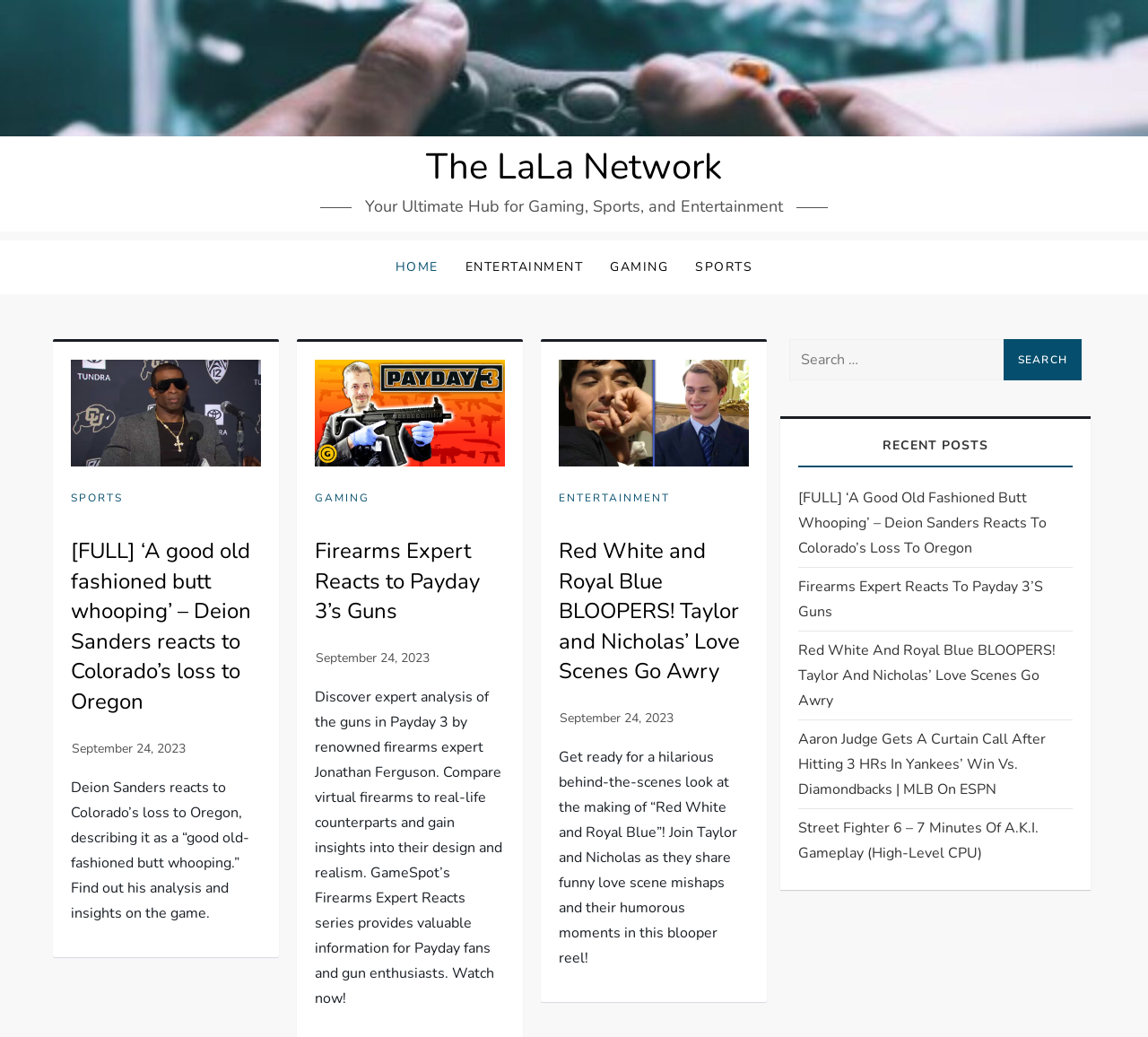Determine the bounding box coordinates of the section I need to click to execute the following instruction: "Check the recent post about Red White and Royal Blue BLOOPERS". Provide the coordinates as four float numbers between 0 and 1, i.e., [left, top, right, bottom].

[0.696, 0.615, 0.934, 0.688]